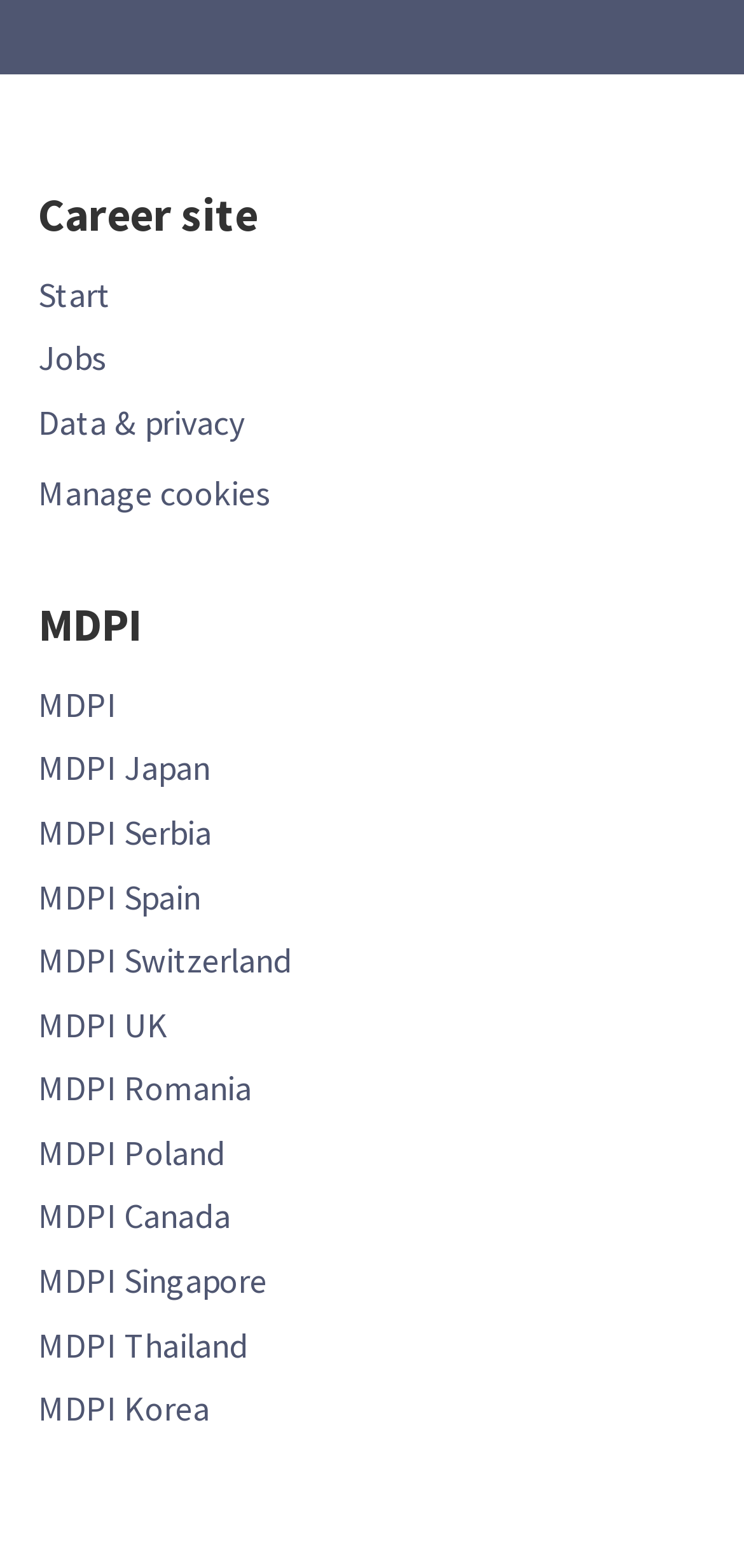Specify the bounding box coordinates for the region that must be clicked to perform the given instruction: "Explore MDPI Japan".

[0.051, 0.471, 0.282, 0.509]